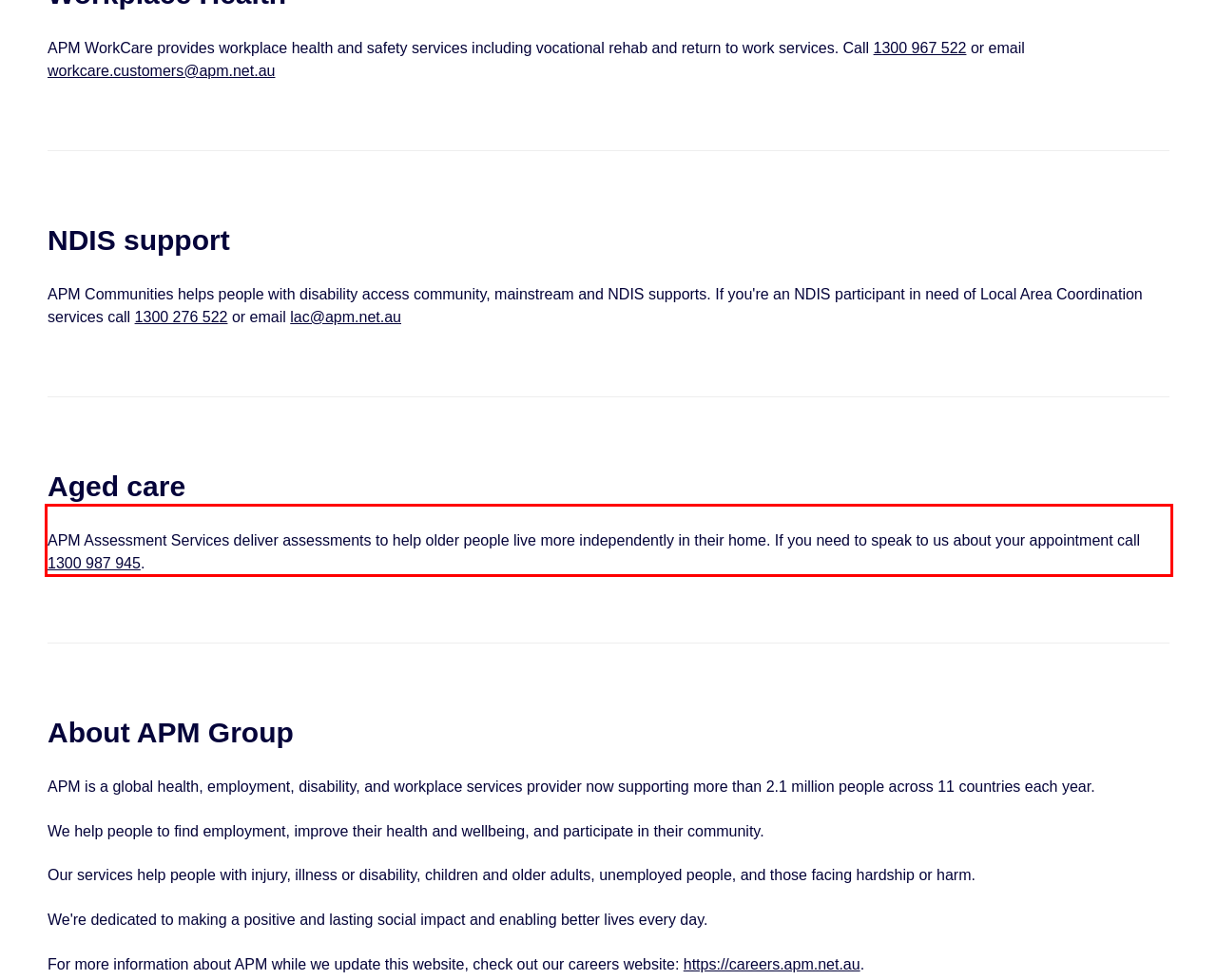Given a screenshot of a webpage with a red bounding box, extract the text content from the UI element inside the red bounding box.

APM Assessment Services deliver assessments to help older people live more independently in their home. If you need to speak to us about your appointment call 1300 987 945.